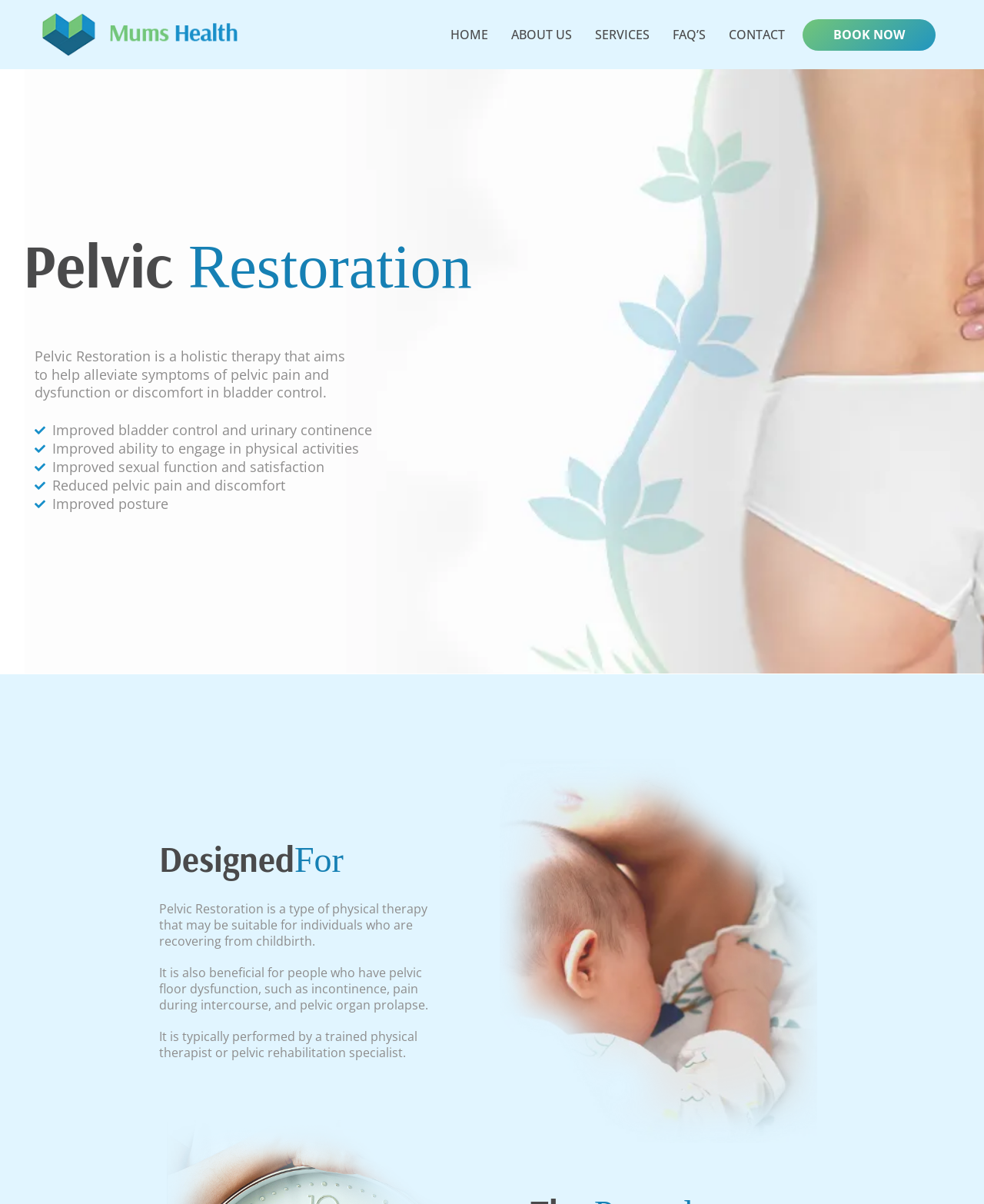What is Pelvic Restoration designed for?
Using the image as a reference, deliver a detailed and thorough answer to the question.

The webpage states that Pelvic Restoration is designed for individuals who have pelvic floor dysfunction, such as incontinence, pain during intercourse, and pelvic organ prolapse, as well as those who are recovering from childbirth.